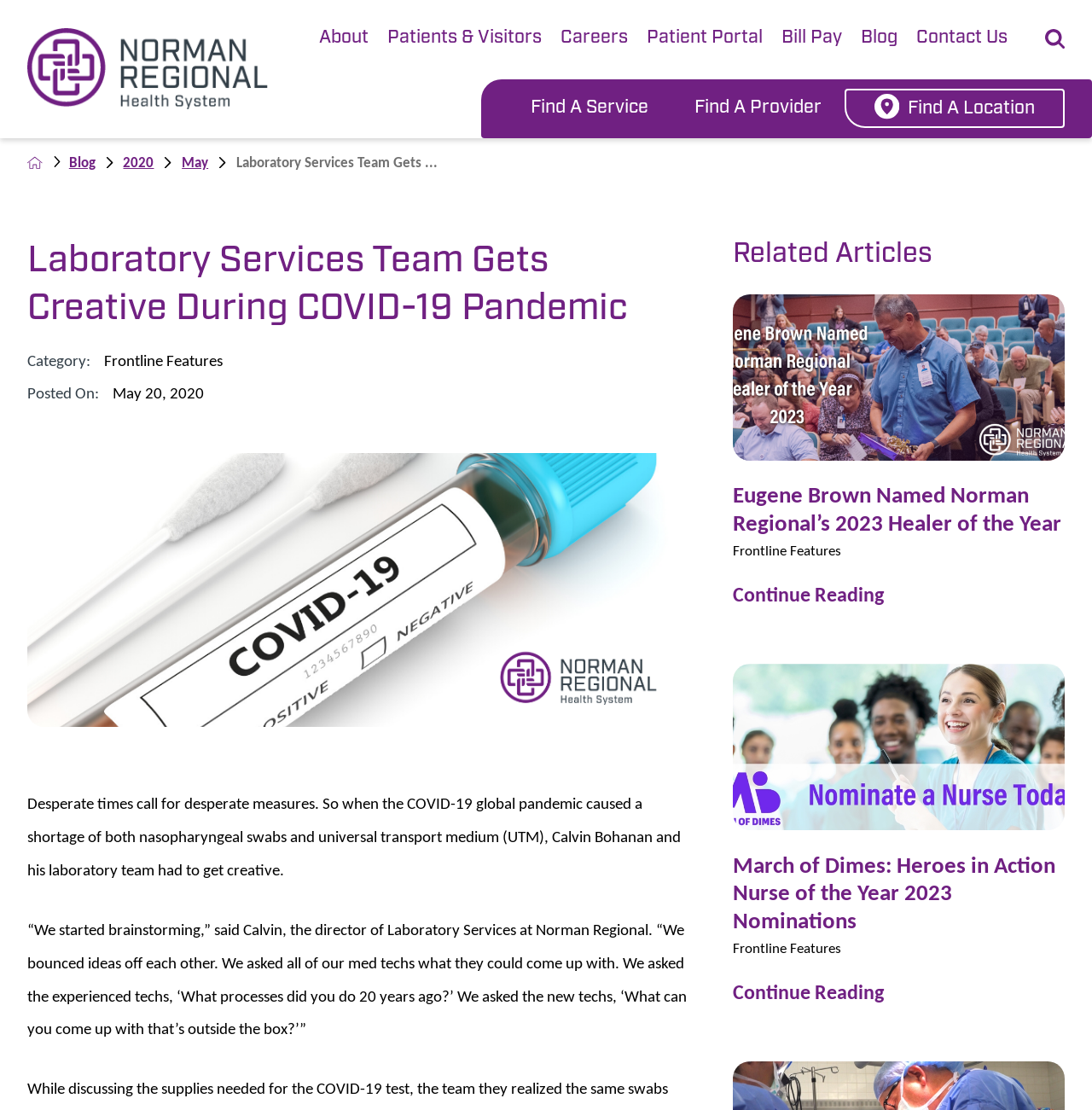Identify the bounding box coordinates of the element that should be clicked to fulfill this task: "Go to Norman Regional Health System homepage". The coordinates should be provided as four float numbers between 0 and 1, i.e., [left, top, right, bottom].

[0.025, 0.015, 0.246, 0.11]